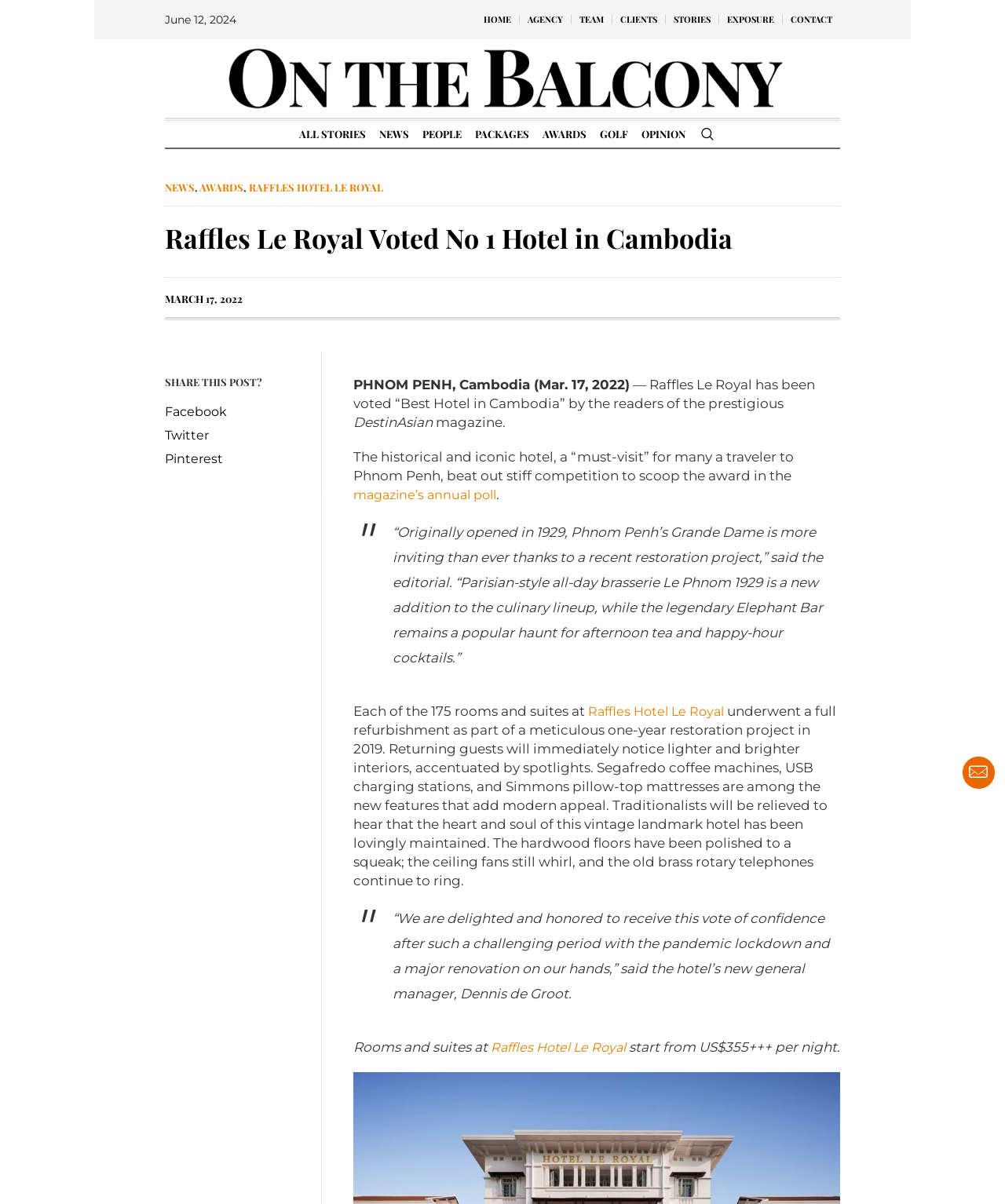Specify the bounding box coordinates of the element's area that should be clicked to execute the given instruction: "Click on Raffles Hotel Le Royal". The coordinates should be four float numbers between 0 and 1, i.e., [left, top, right, bottom].

[0.585, 0.585, 0.72, 0.597]